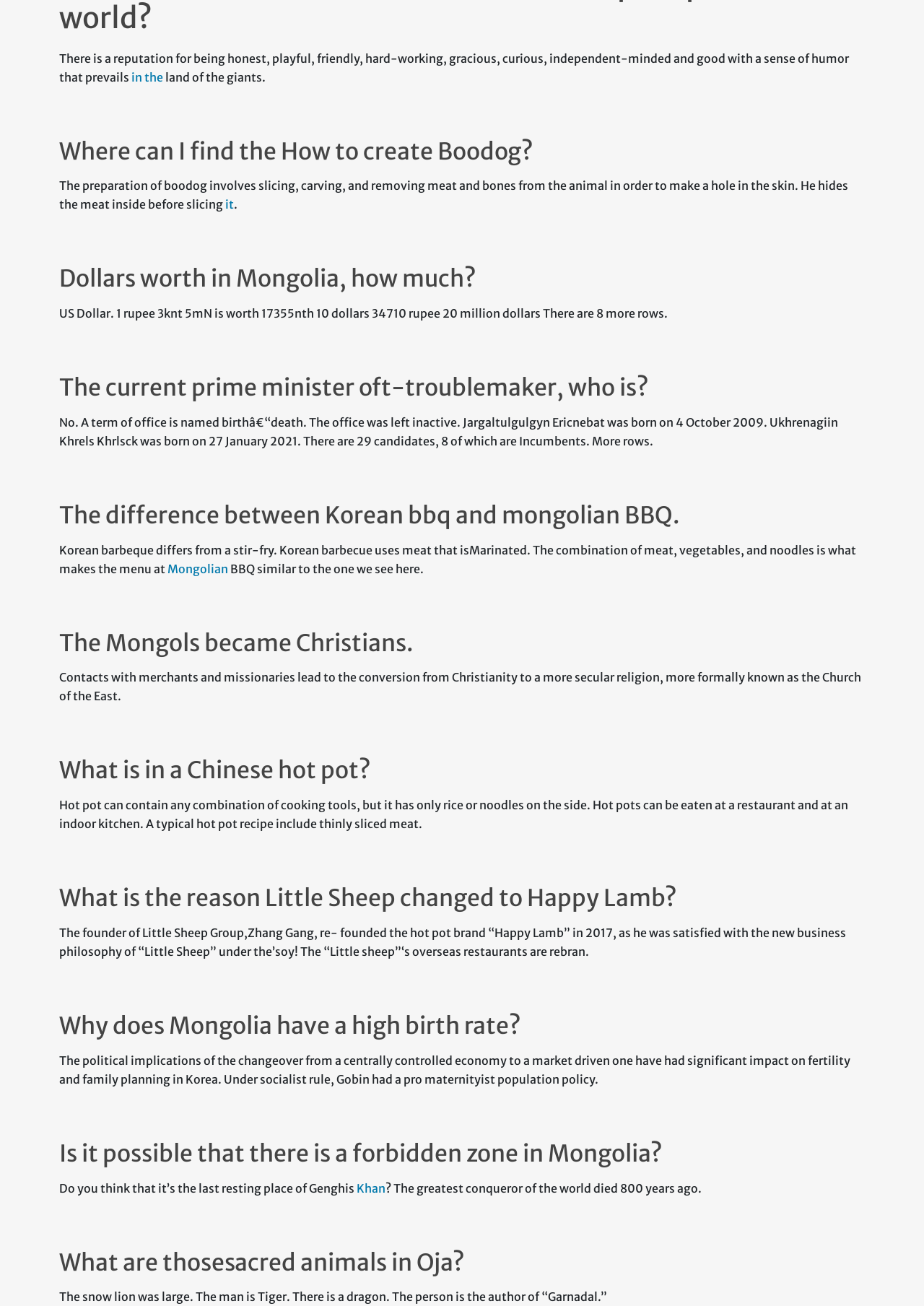What is the difference between Korean BBQ and Mongolian BBQ?
Based on the image, provide a one-word or brief-phrase response.

Marinated meat